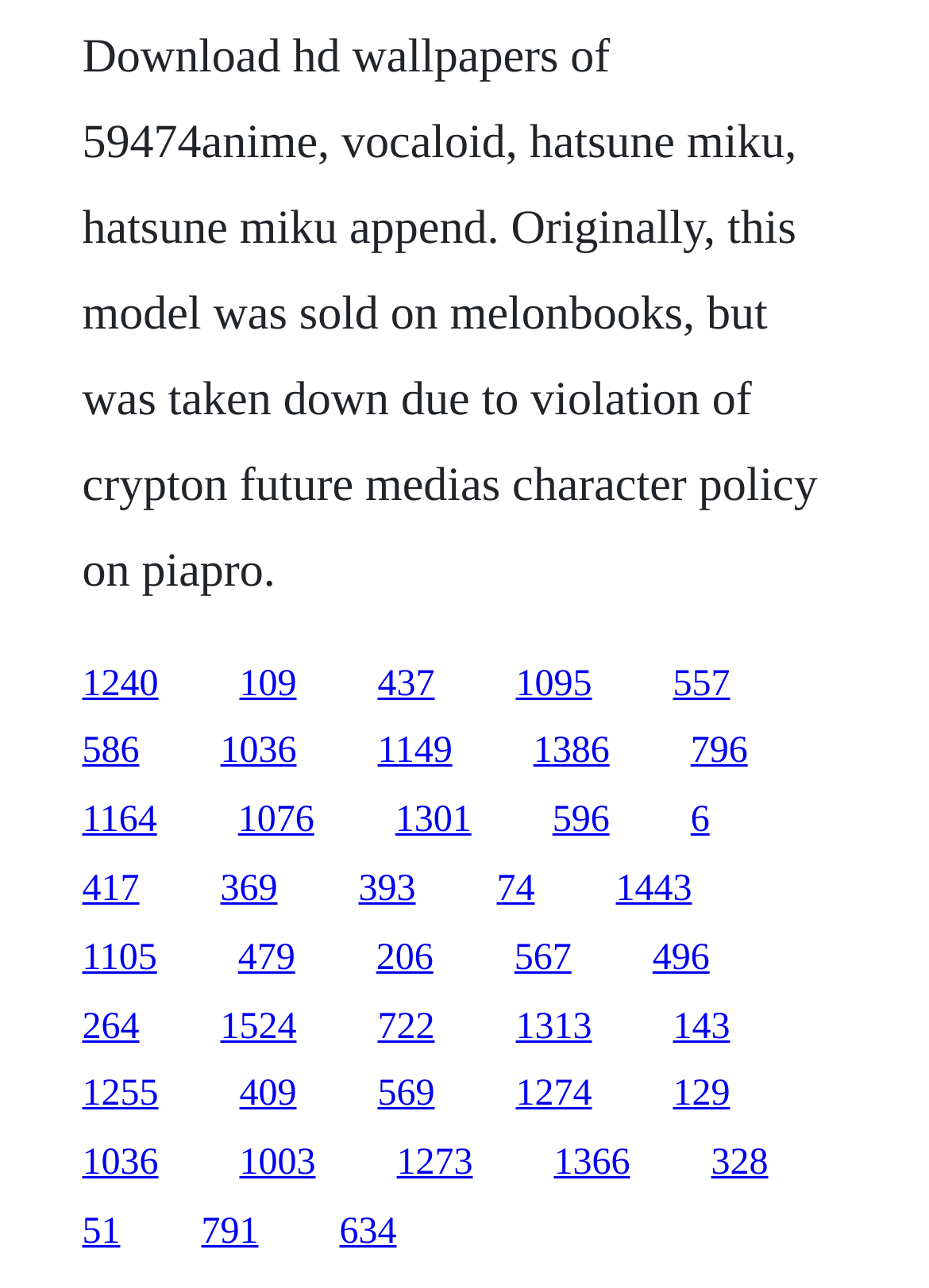What is the vertical position of the first link?
Please provide a single word or phrase as your answer based on the image.

0.515